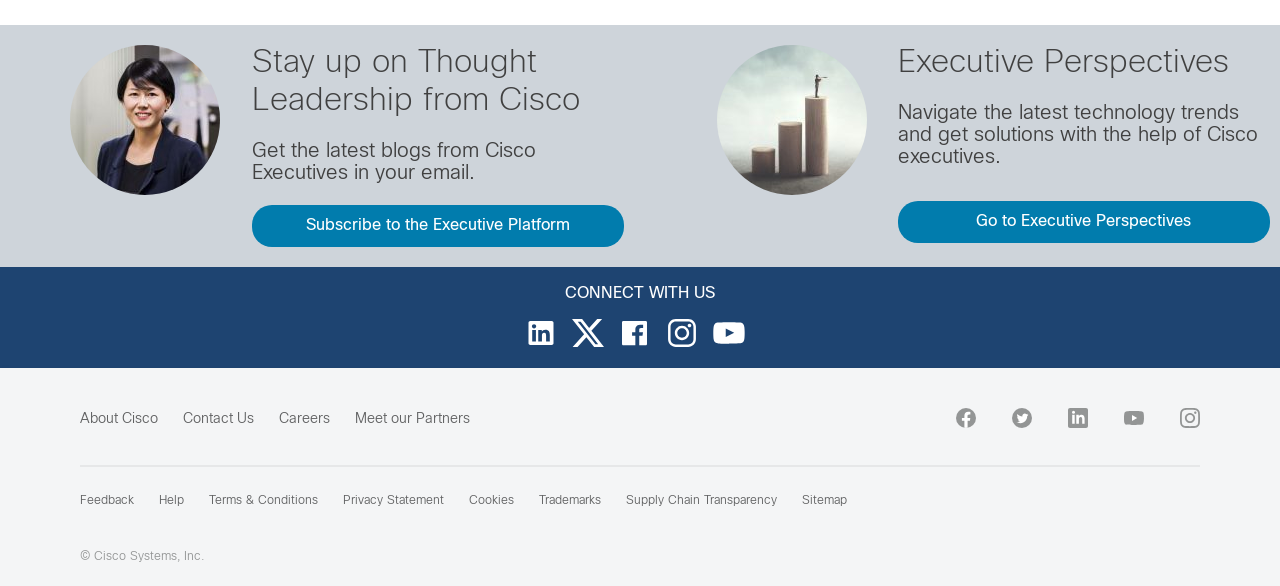Please find the bounding box coordinates of the element that needs to be clicked to perform the following instruction: "Provide feedback". The bounding box coordinates should be four float numbers between 0 and 1, represented as [left, top, right, bottom].

[0.062, 0.845, 0.105, 0.866]